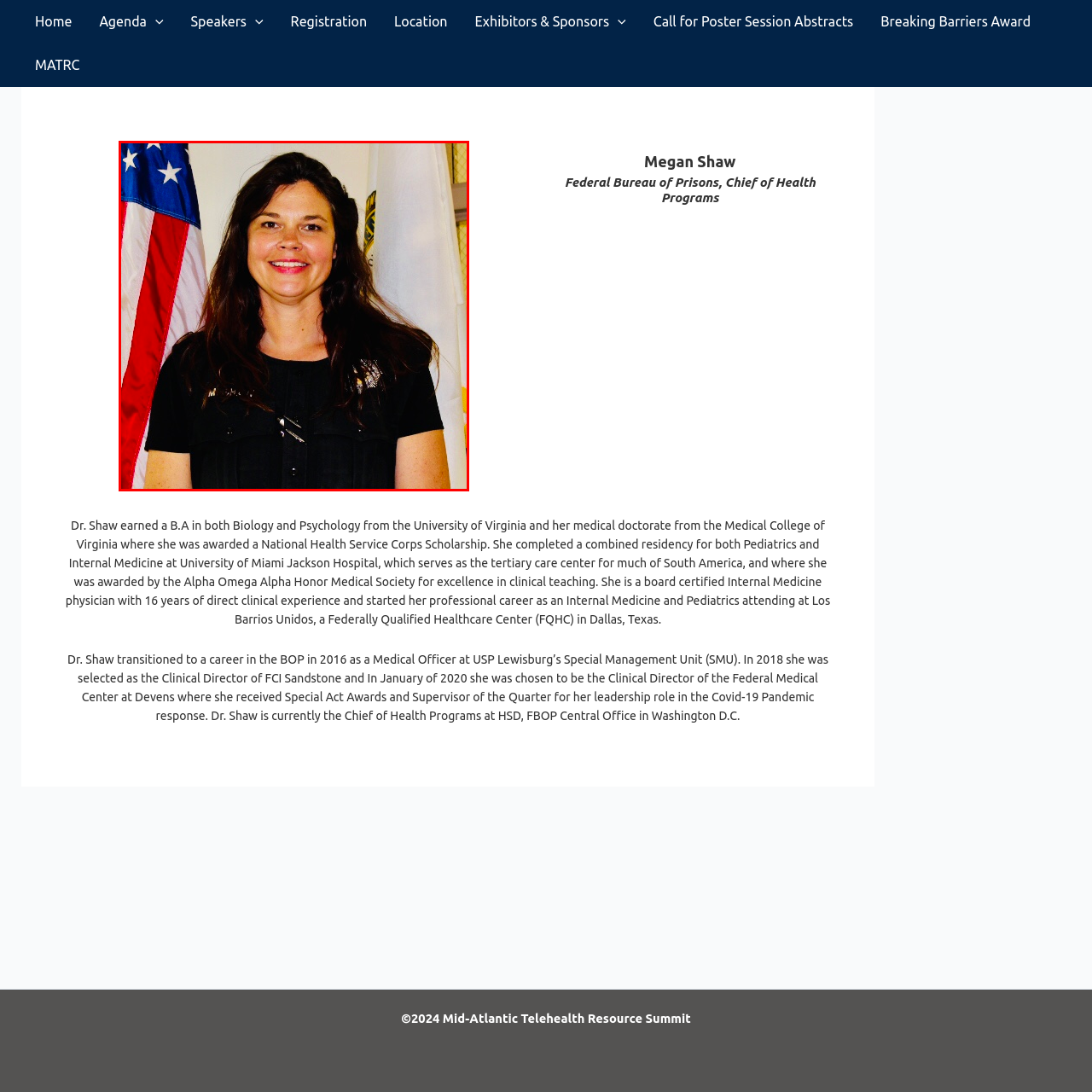Focus on the image confined within the red boundary and provide a single word or phrase in response to the question:
What is the event where Dr. Shaw's portrait was taken?

Mid-Atlantic Telehealth Resource Summit